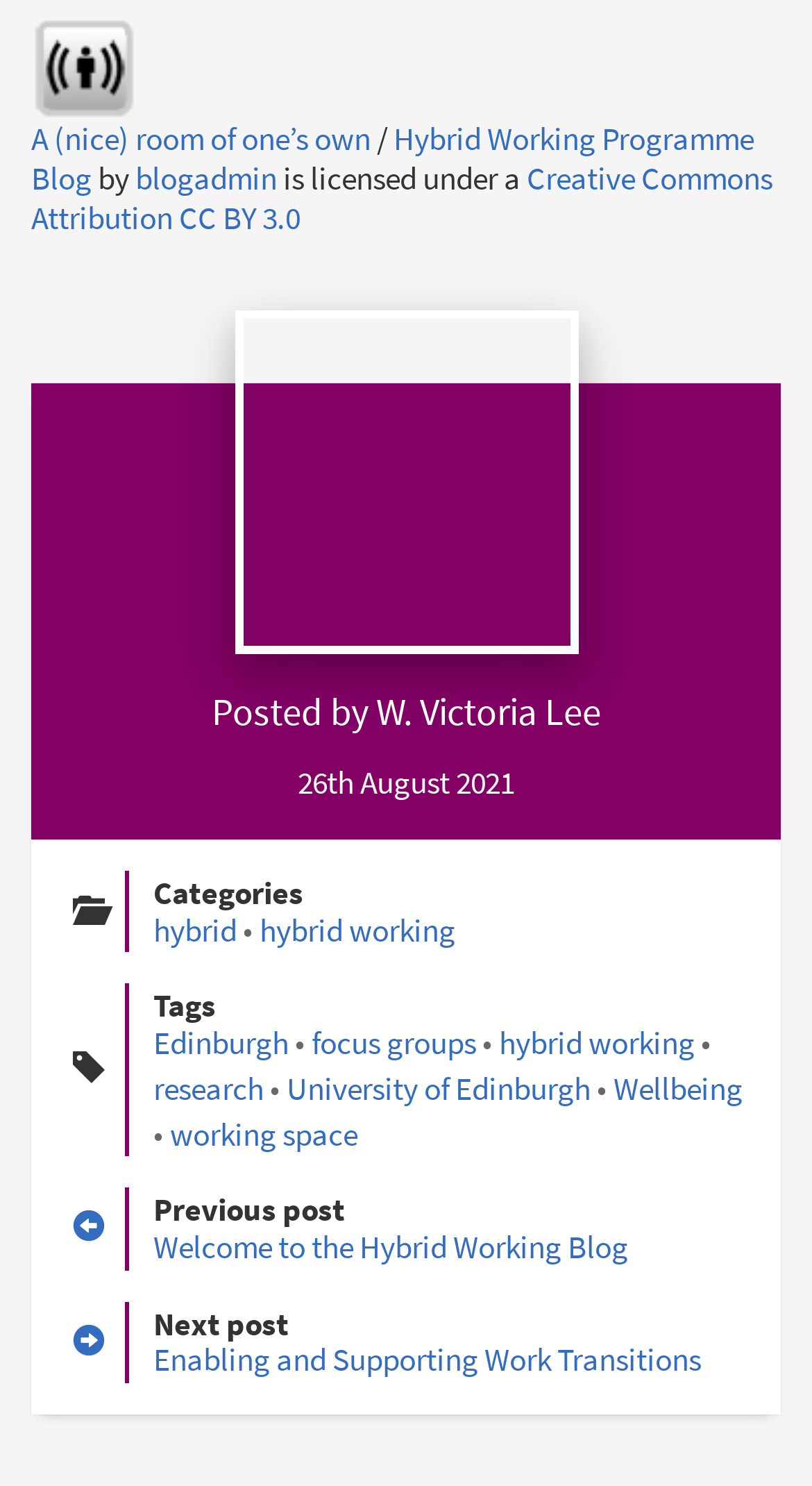Please mark the clickable region by giving the bounding box coordinates needed to complete this instruction: "Read the previous post".

[0.189, 0.801, 0.425, 0.827]